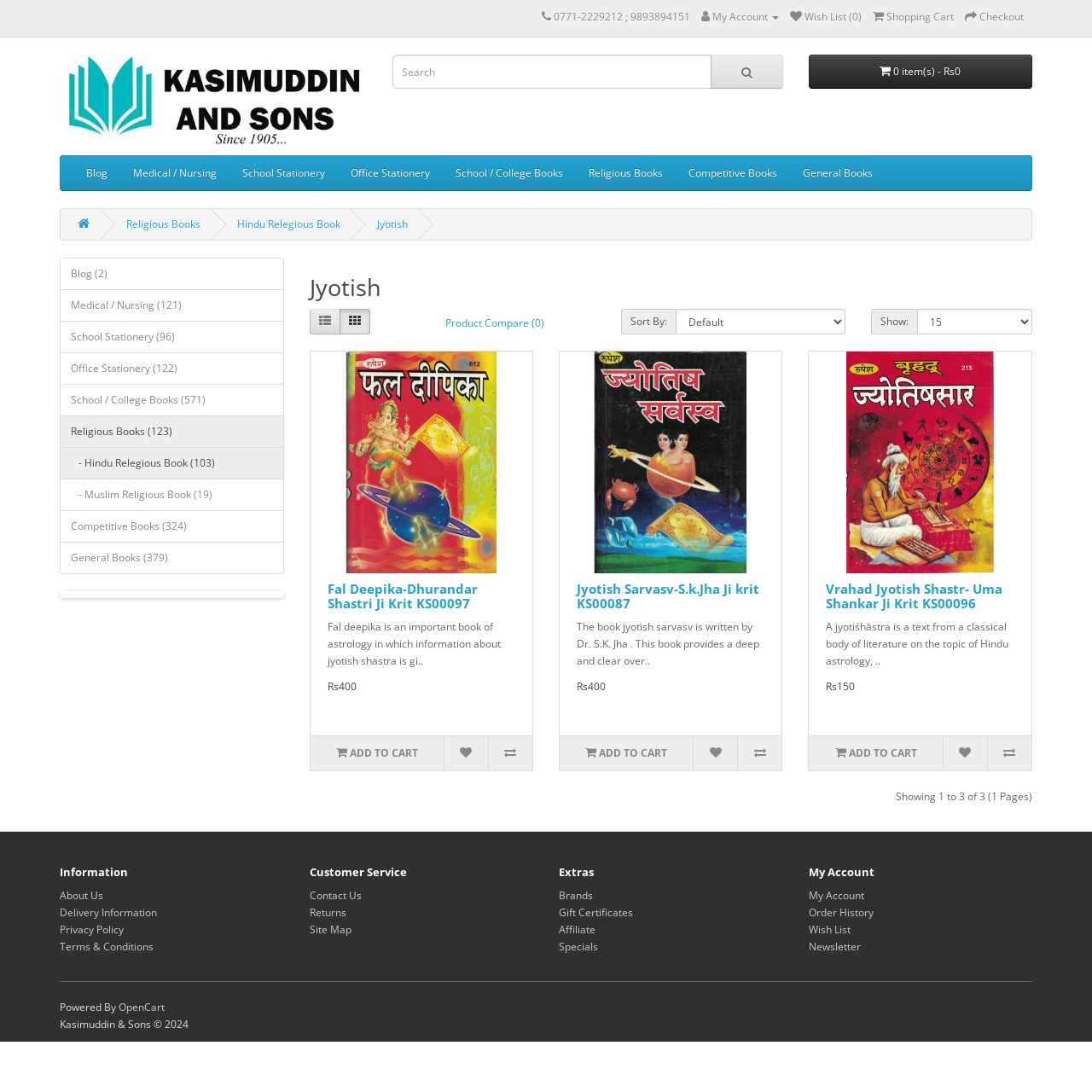Offer a meticulous caption that includes all visible features of the webpage.

The webpage is titled "Jyotish" and appears to be an online store selling astrology-related books. At the top of the page, there is a navigation bar with links to "My Account", "Wish List", "Shopping Cart", and "Checkout". Below this, there is a logo "Kasimuddin & Sons" with an image, followed by a search bar and a button.

On the left side of the page, there is a menu with links to various categories, including "Blog", "Medical / Nursing", "School Stationery", "Office Stationery", "School / College Books", "Religious Books", "Competitive Books", and "General Books". Each category has a number in parentheses, indicating the number of items in that category.

In the main content area, there are three book listings, each with an image, title, description, and price. The books are "Fal Deepika-Dhurandar Shastri Ji Krit KS00097", "Jyotish Sarvasv-S.k.Jha Ji krit KS00087", and "Vrahad Jyotish Shastr- Uma Shankar Ji Krit KS00096". Each listing has buttons to "ADD TO CART", "Wish List", and "Compare".

Below the book listings, there is a pagination section indicating that there are 3 items on 1 page. At the bottom of the page, there is a section with links to "About Us", "Delivery Information", "Privacy Policy", and "Terms & Conditions".